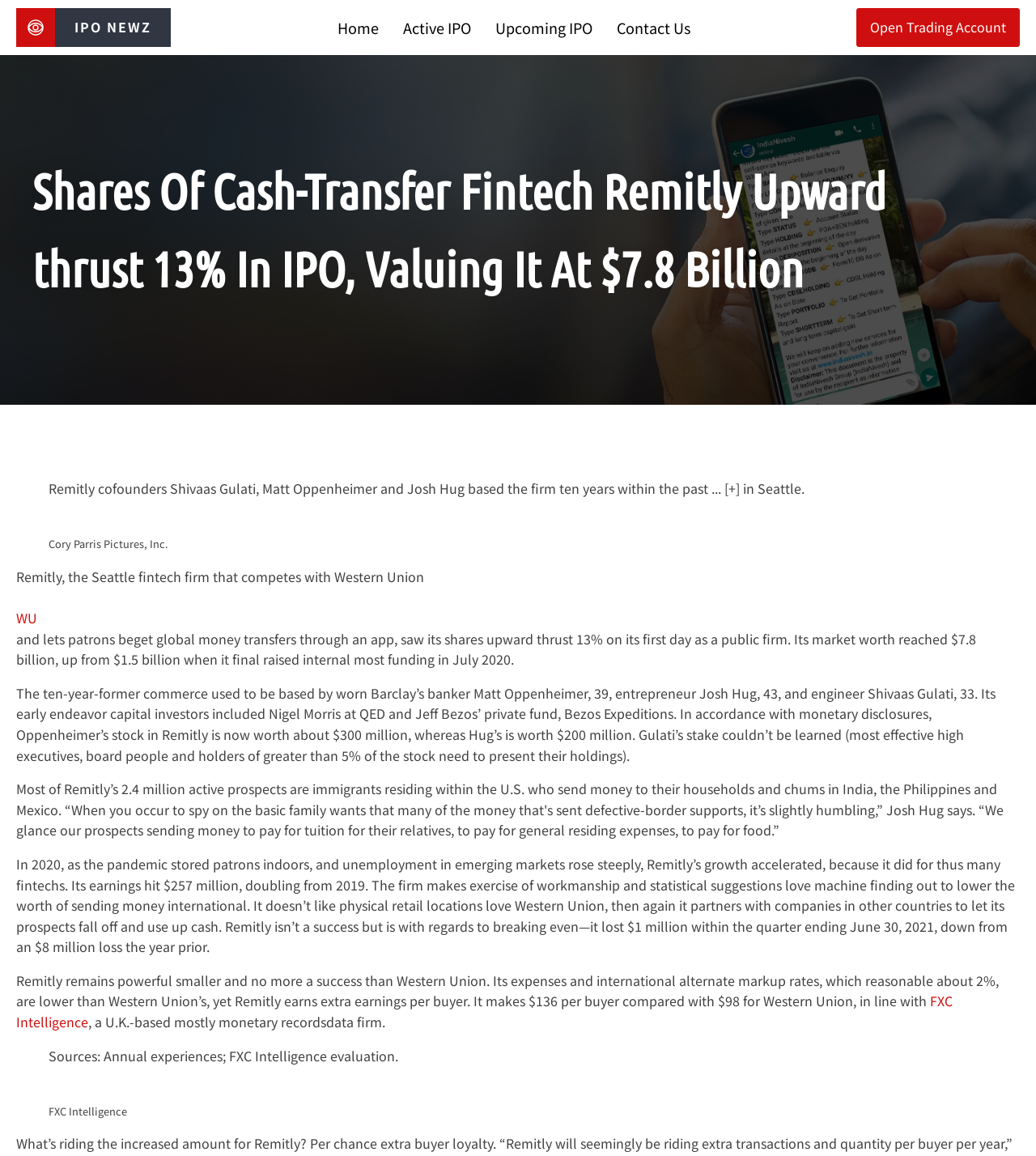Refer to the image and provide an in-depth answer to the question:
What is the name of the fintech company mentioned?

The name of the fintech company mentioned in the article is Remitly, which is a Seattle-based company that competes with Western Union.